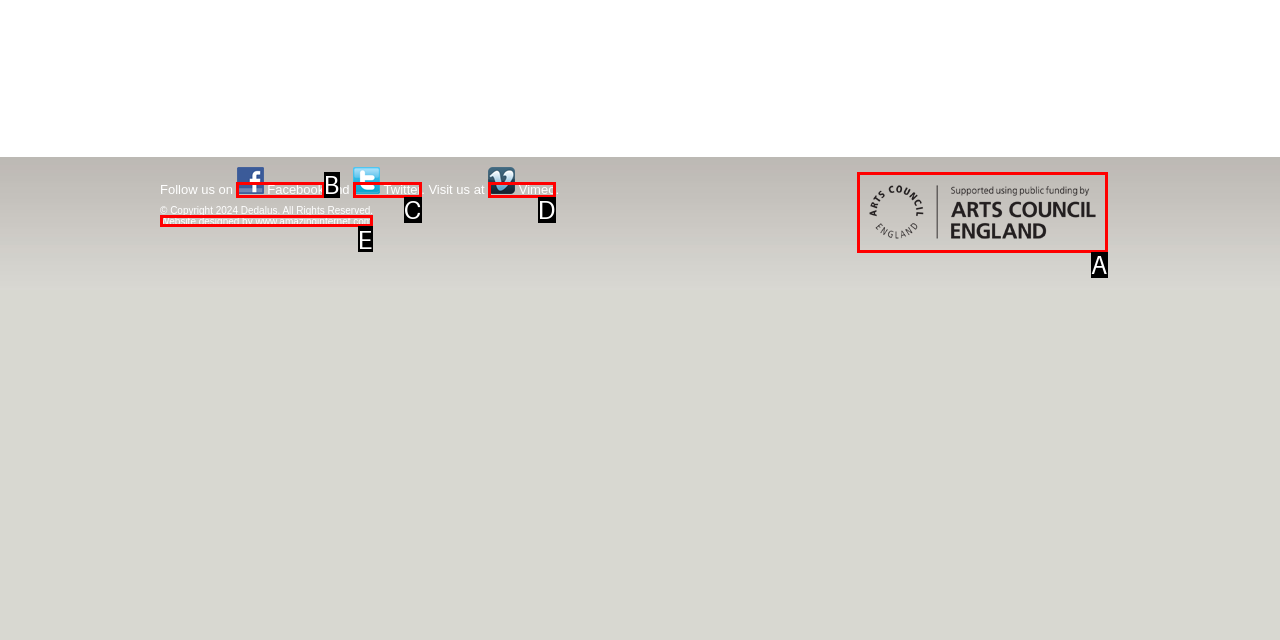Using the given description: Website designed by www.amazinginternet.com, identify the HTML element that corresponds best. Answer with the letter of the correct option from the available choices.

E